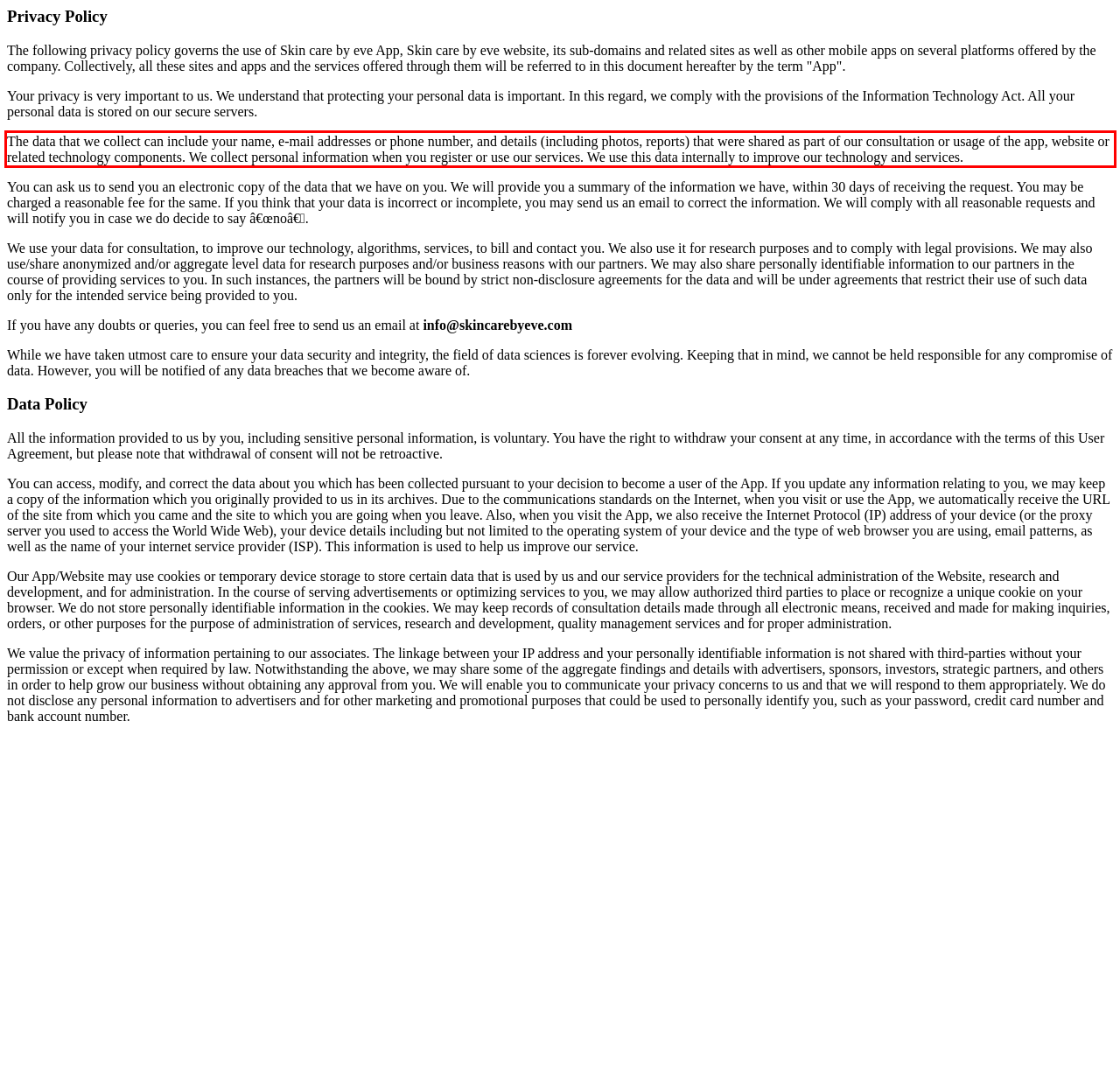Please analyze the screenshot of a webpage and extract the text content within the red bounding box using OCR.

The data that we collect can include your name, e-mail addresses or phone number, and details (including photos, reports) that were shared as part of our consultation or usage of the app, website or related technology components. We collect personal information when you register or use our services. We use this data internally to improve our technology and services.